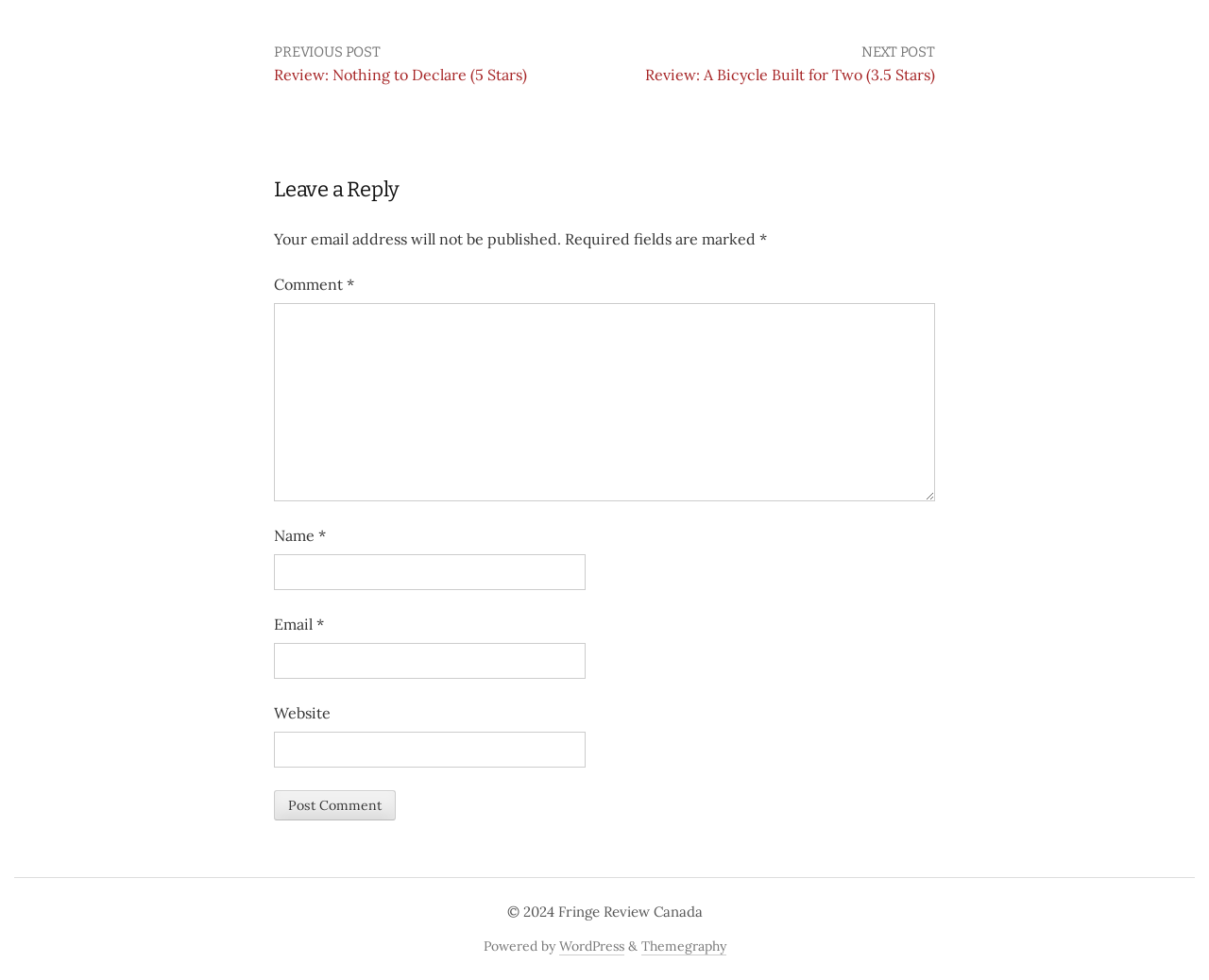Could you locate the bounding box coordinates for the section that should be clicked to accomplish this task: "Click on the 'NEXT POST' button".

[0.527, 0.041, 0.773, 0.065]